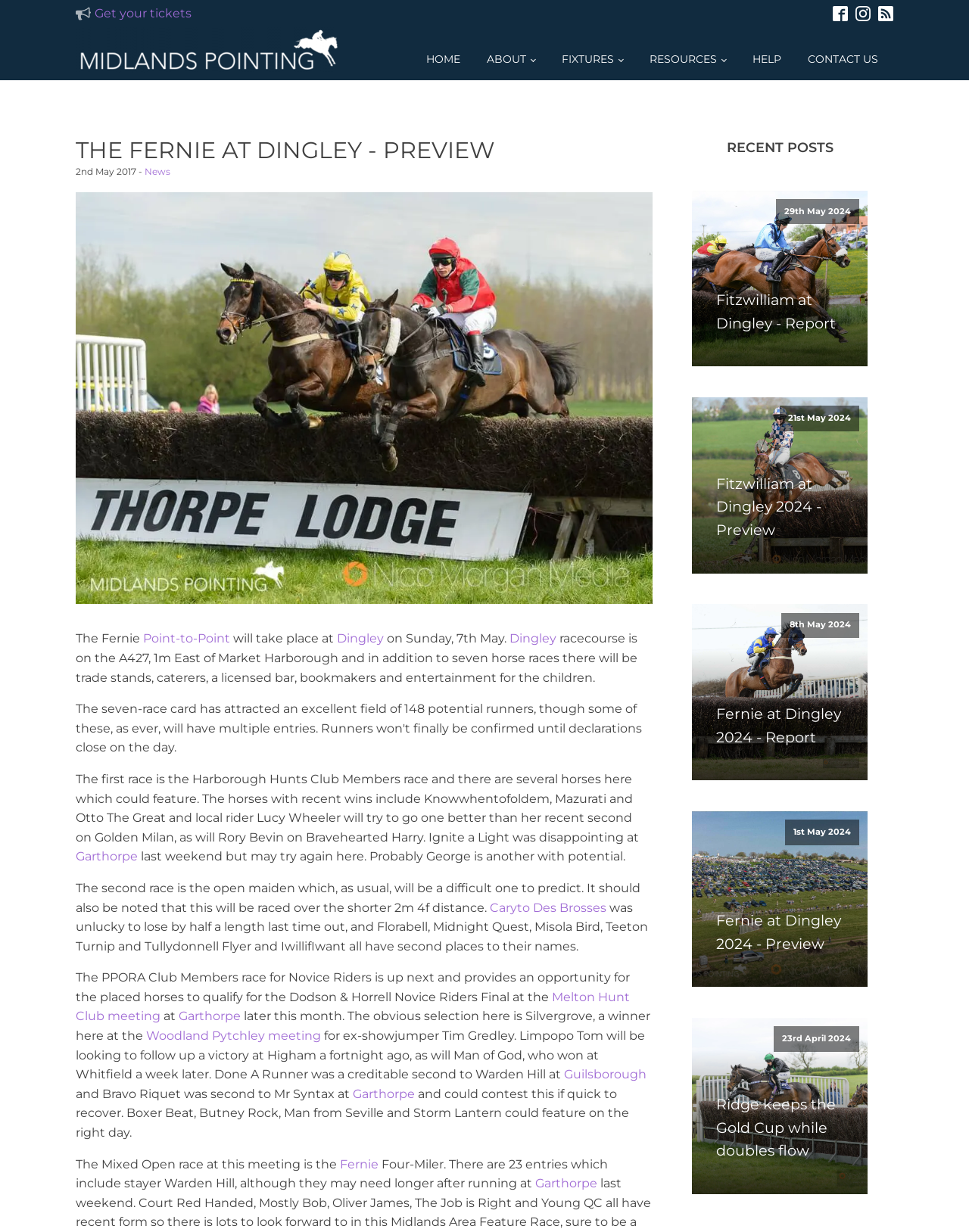Determine the bounding box coordinates of the area to click in order to meet this instruction: "Visit the extropy-chat homepage".

None